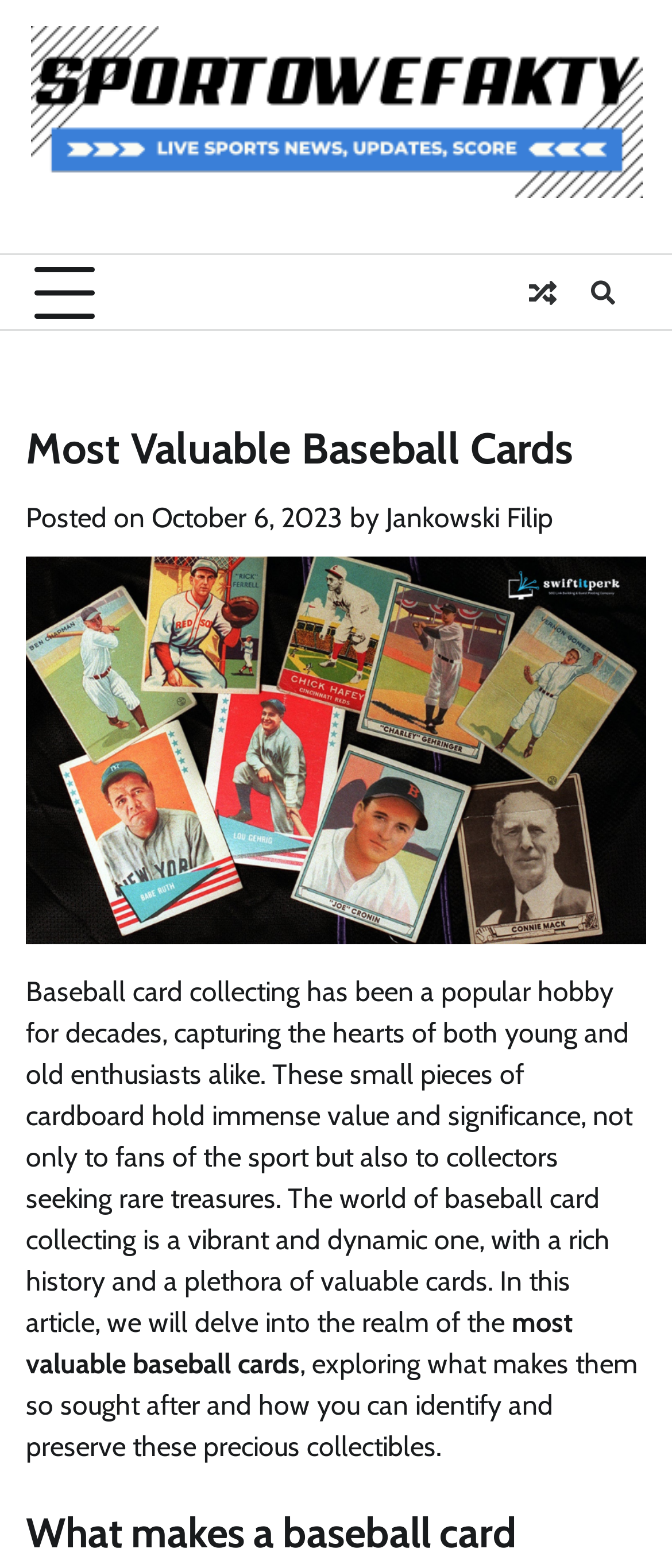What is the purpose of the article?
Look at the image and respond with a single word or a short phrase.

To explore valuable baseball cards